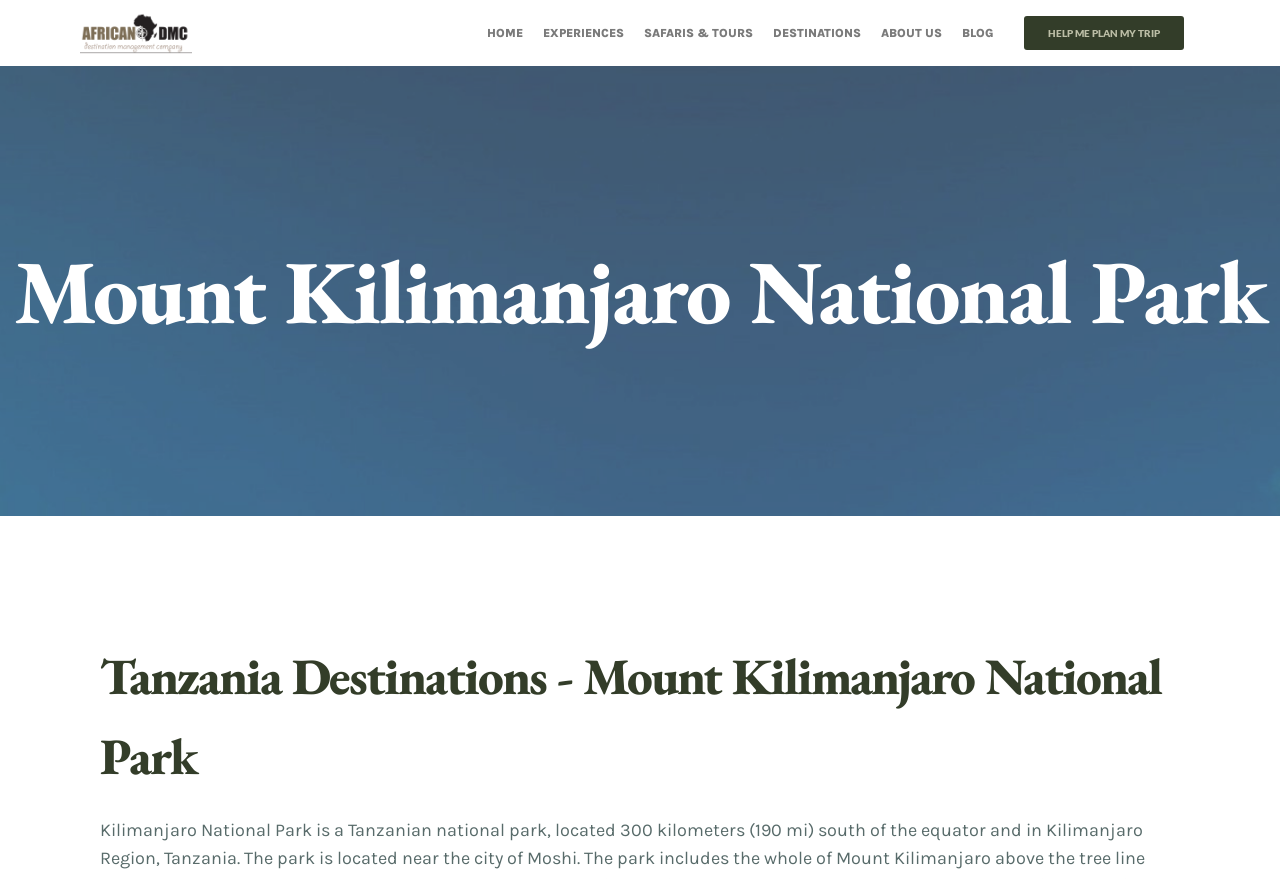Provide a one-word or short-phrase response to the question:
Is there a call-to-action button on the page?

Yes